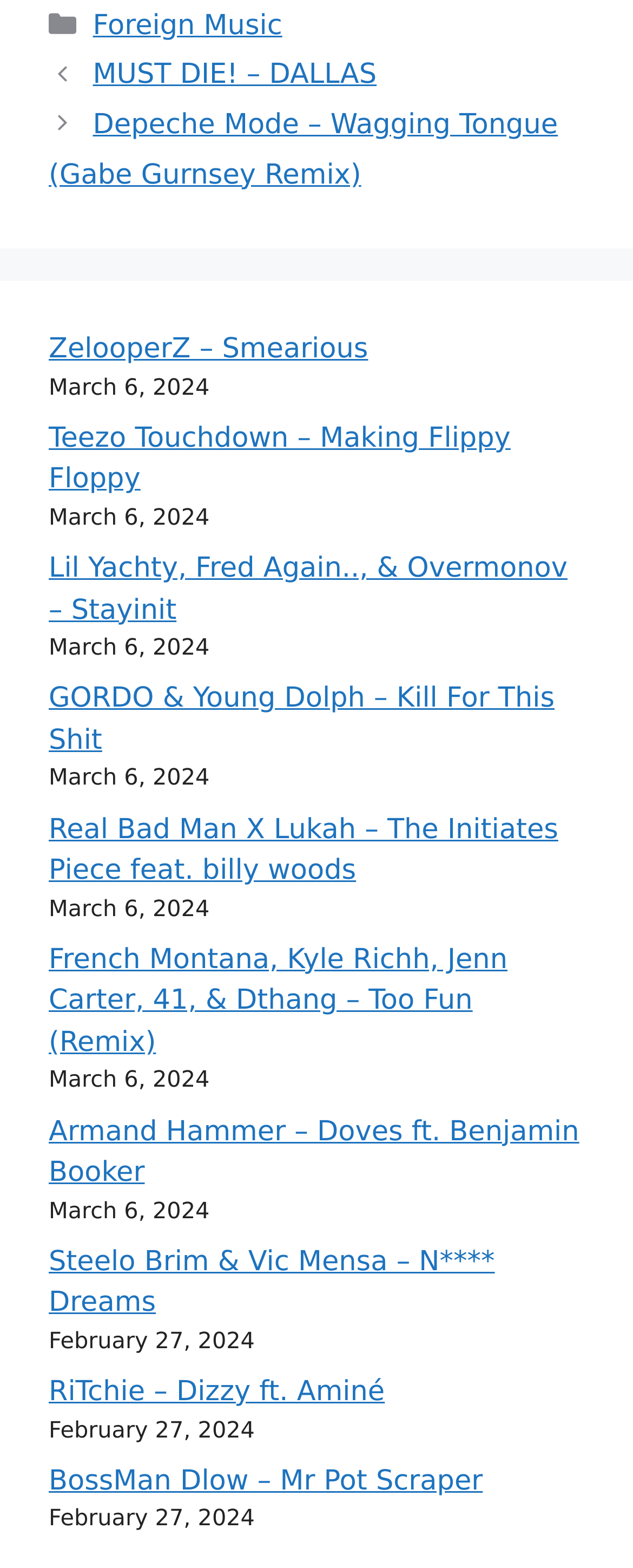Given the description of the UI element: "MUST DIE! – DALLAS", predict the bounding box coordinates in the form of [left, top, right, bottom], with each value being a float between 0 and 1.

[0.147, 0.038, 0.595, 0.059]